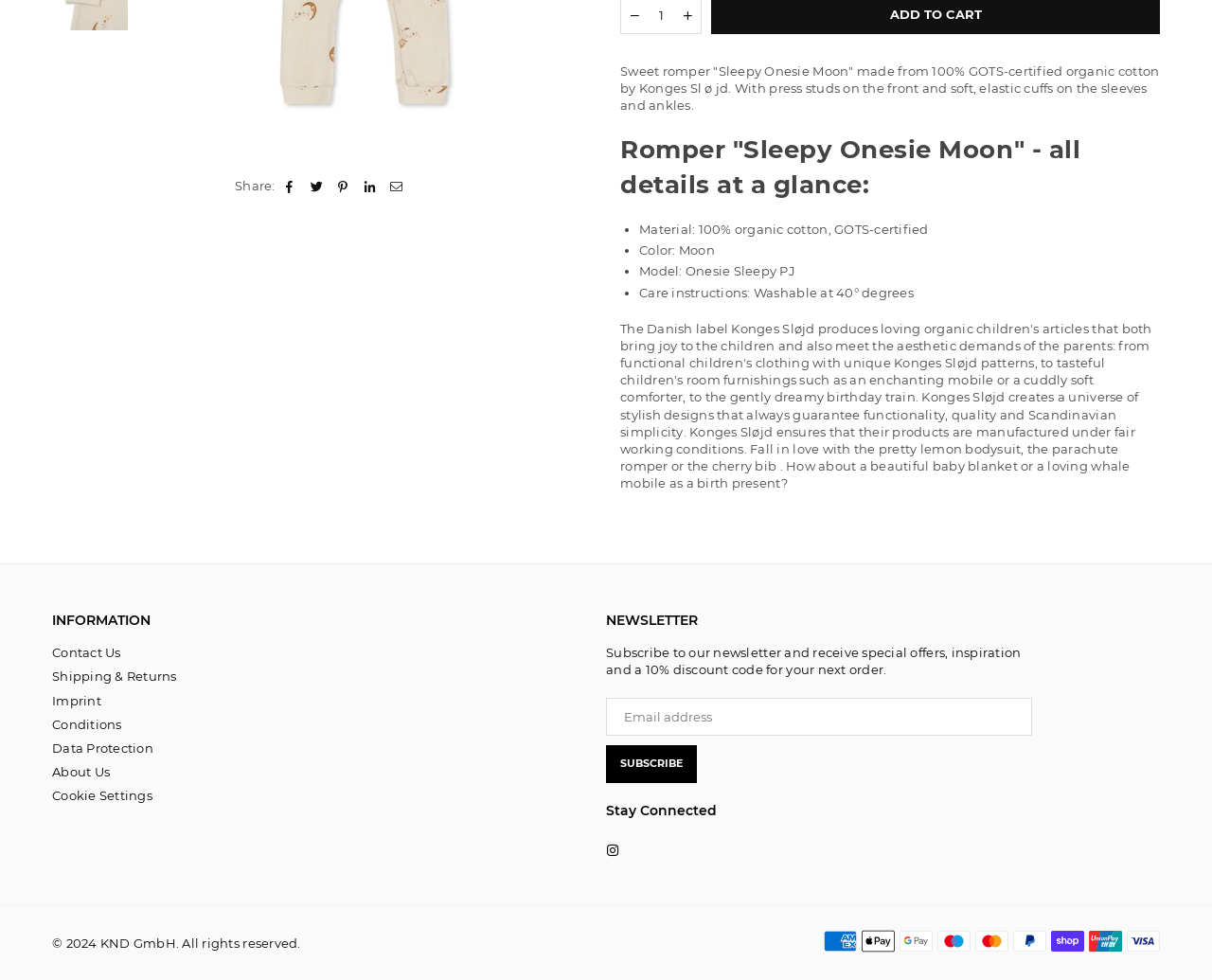Ascertain the bounding box coordinates for the UI element detailed here: "Shipping & Returns". The coordinates should be provided as [left, top, right, bottom] with each value being a float between 0 and 1.

[0.043, 0.683, 0.146, 0.698]